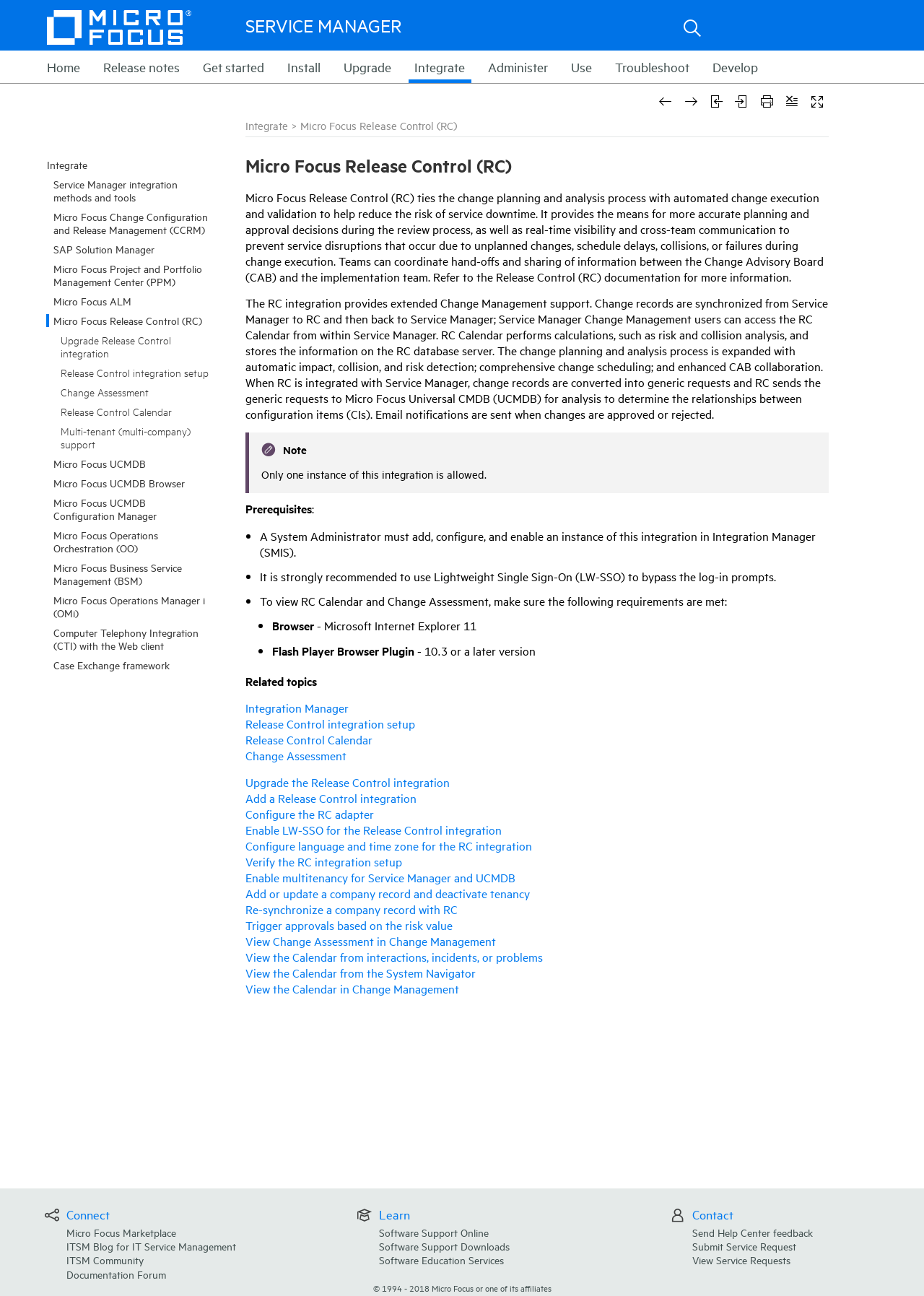Based on the image, provide a detailed response to the question:
What is required to view RC Calendar and Change Assessment?

The webpage specifies that to view RC Calendar and Change Assessment, the browser should be Microsoft Internet Explorer 11 and the Flash Player Browser Plugin should be version 10.3 or later.